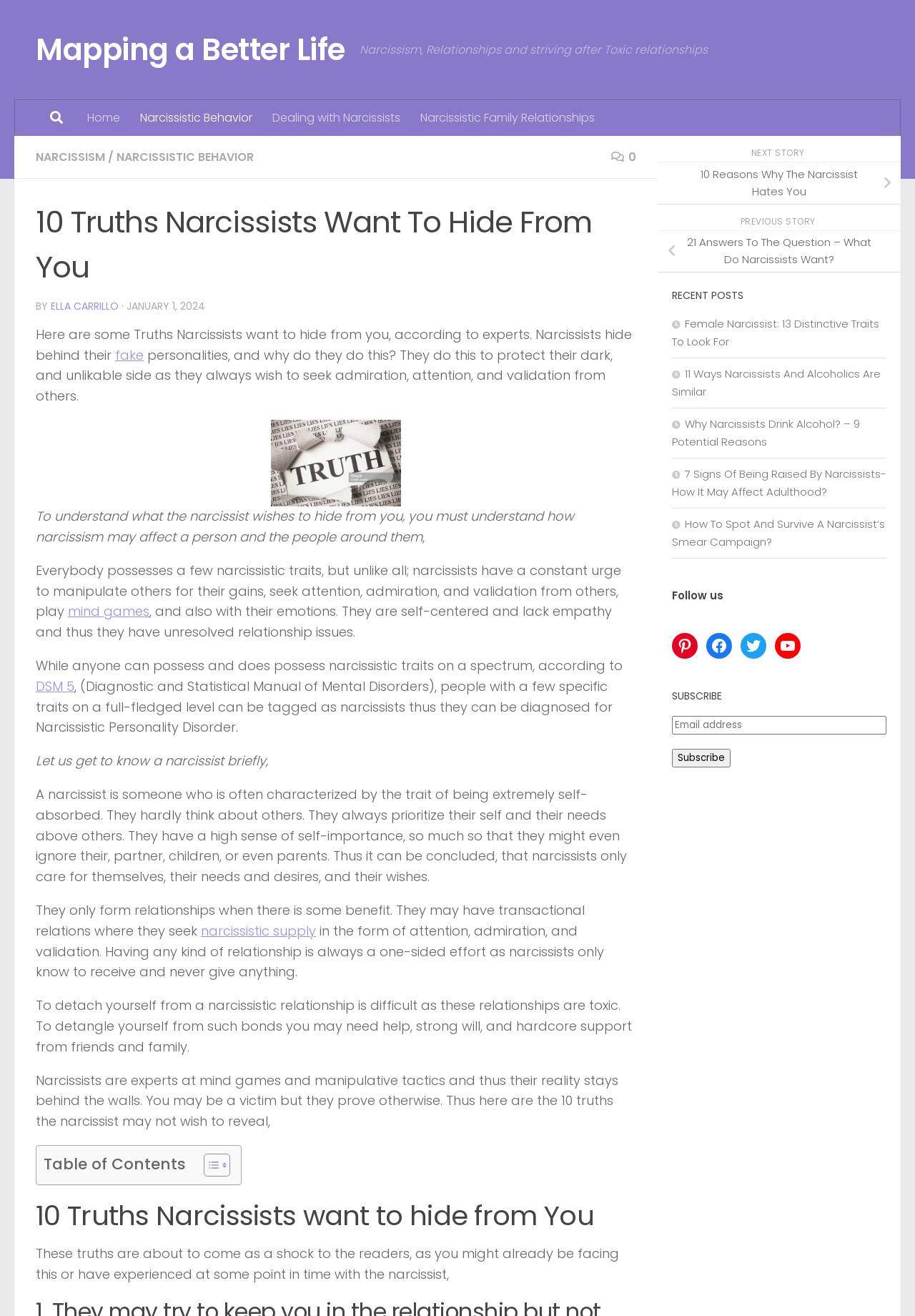Locate the bounding box of the UI element based on this description: "Skip to content". Provide four float numbers between 0 and 1 as [left, top, right, bottom].

[0.003, 0.002, 0.141, 0.032]